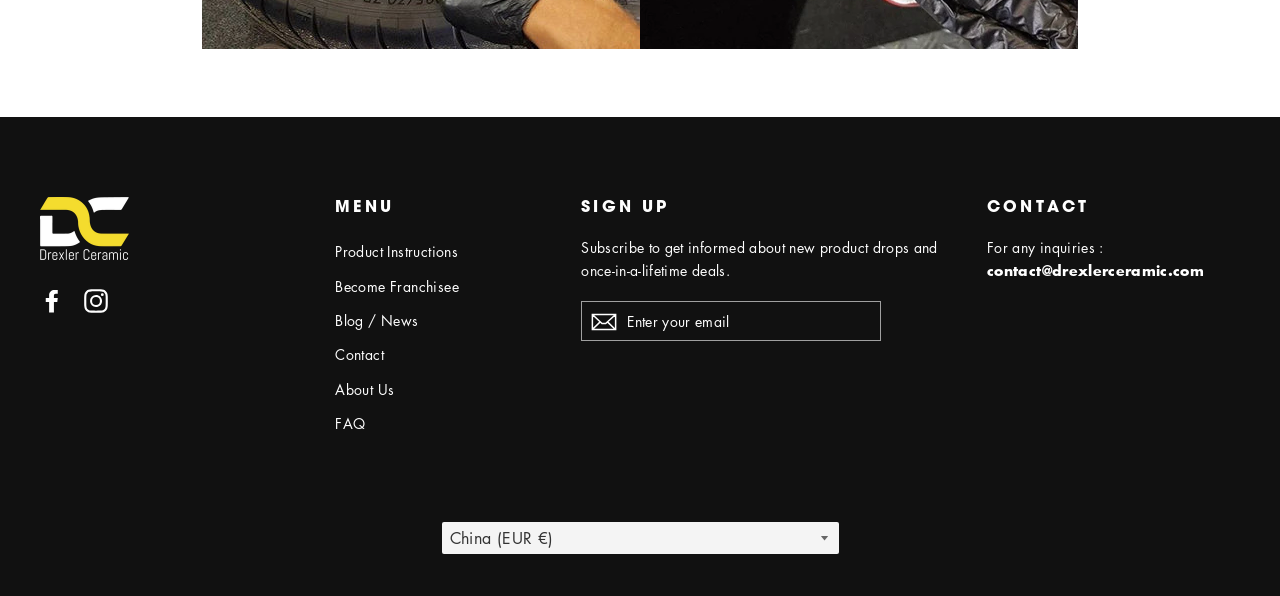What is the label of the combobox?
Look at the screenshot and respond with a single word or phrase.

COUNTRY/REGION